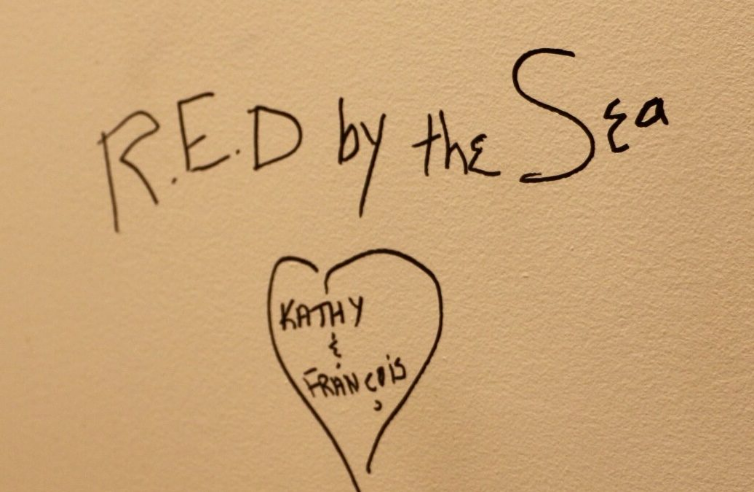Describe all the important aspects and details of the image.

The image captures a heartfelt inscription on a wall, featuring the phrase "R.E.D by the Sea" in a casual, handwritten font, reflecting a personal touch. Below, enclosed within a heart, are the names "Kathy & François," suggesting a meaningful connection to the location. This display of affection and creativity embodies the spirit of a cozy, home-like atmosphere, likely associated with cherished memories at a place known as R.E.D by the Sea, possibly serving as a retreat or gathering spot for friends and family. The simple yet intimate presentation speaks to the love and warmth shared in this particular space, inviting viewers to appreciate the stories behind such personal expressions.